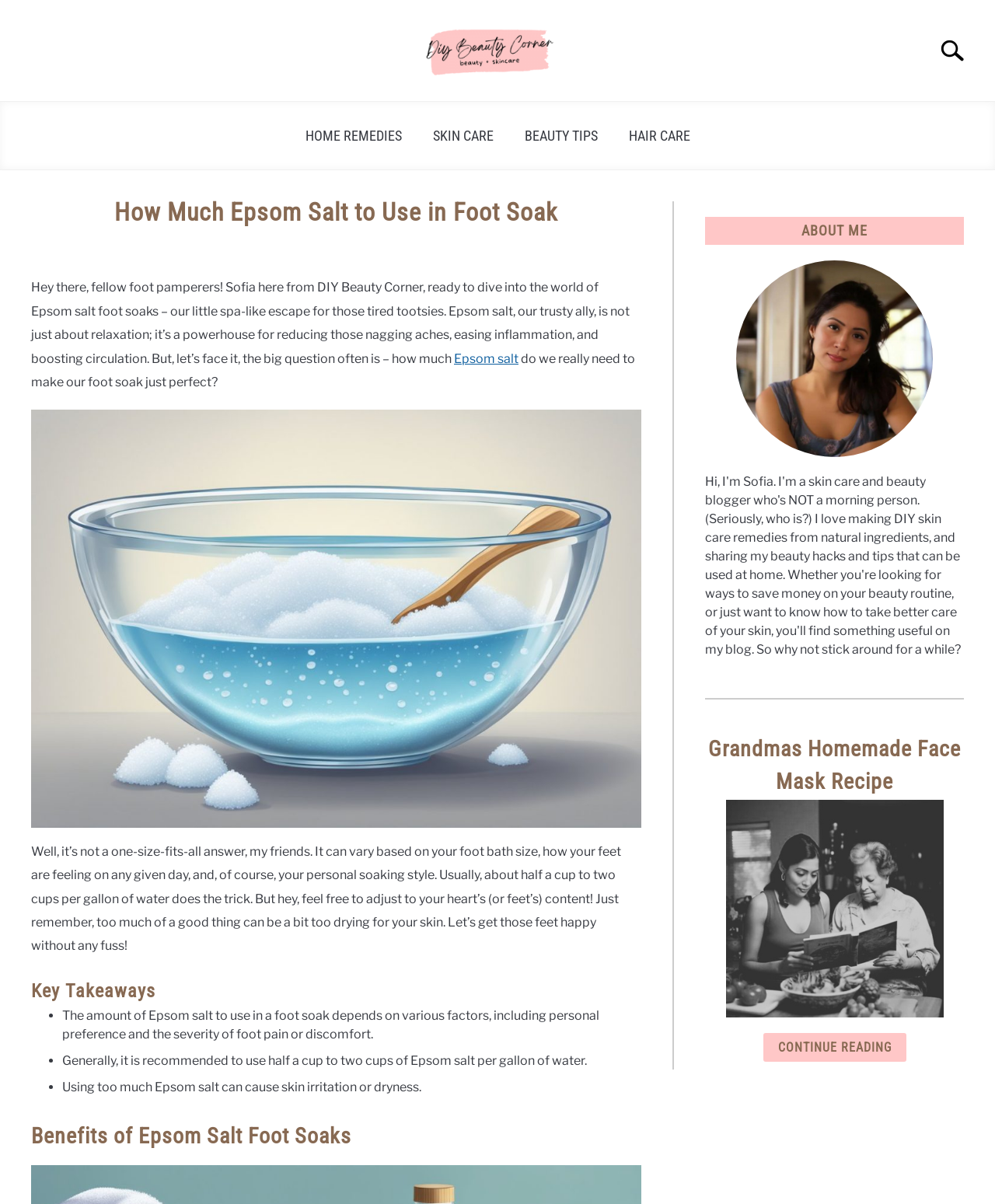Using the description "Search", locate and provide the bounding box of the UI element.

[0.93, 0.019, 1.0, 0.065]